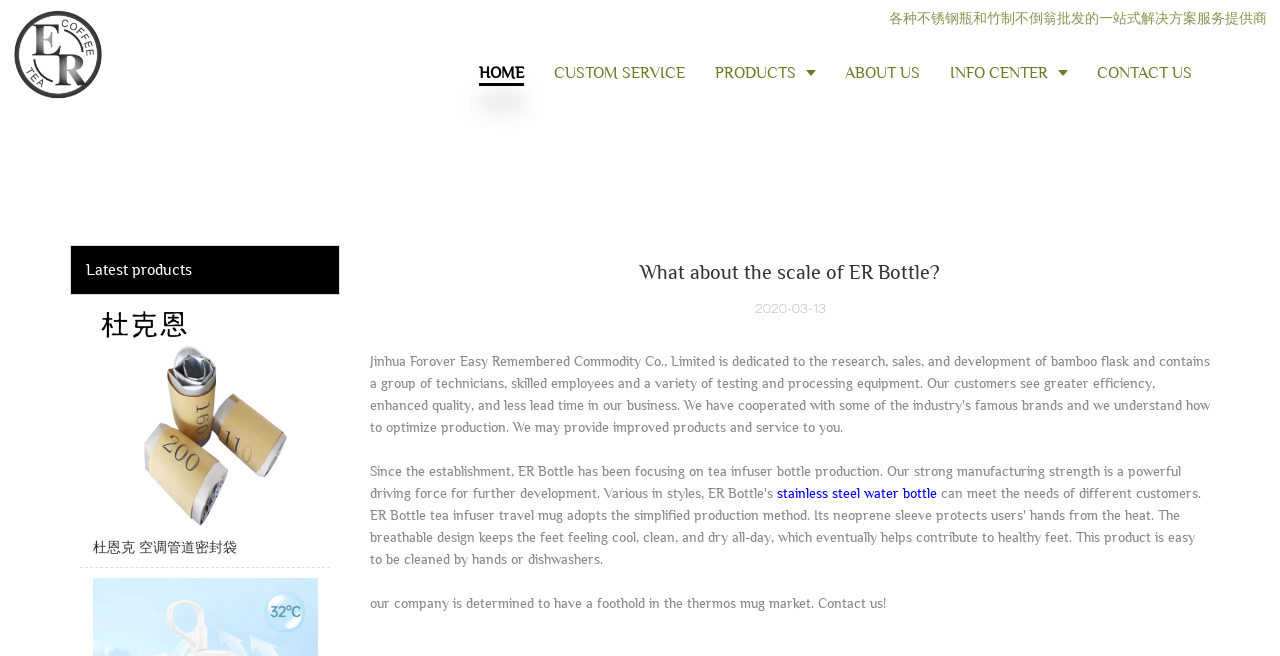Please respond in a single word or phrase: 
What is the name of the company?

Forover Easy Water Bottle